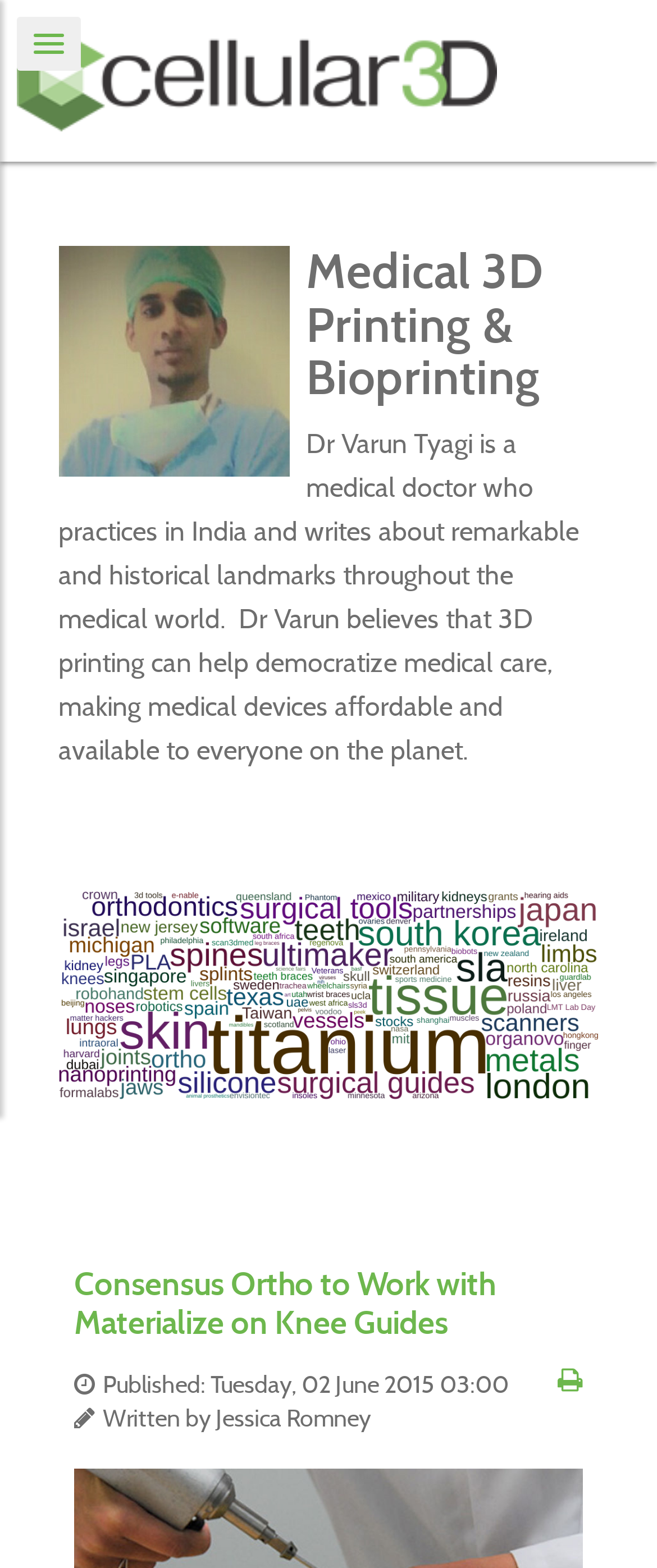What is the purpose of 3D printing according to Dr Varun?
Look at the image and provide a detailed response to the question.

The answer can be found in the StaticText element which mentions that Dr Varun believes that 3D printing can help democratize medical care, making medical devices affordable and available to everyone on the planet.